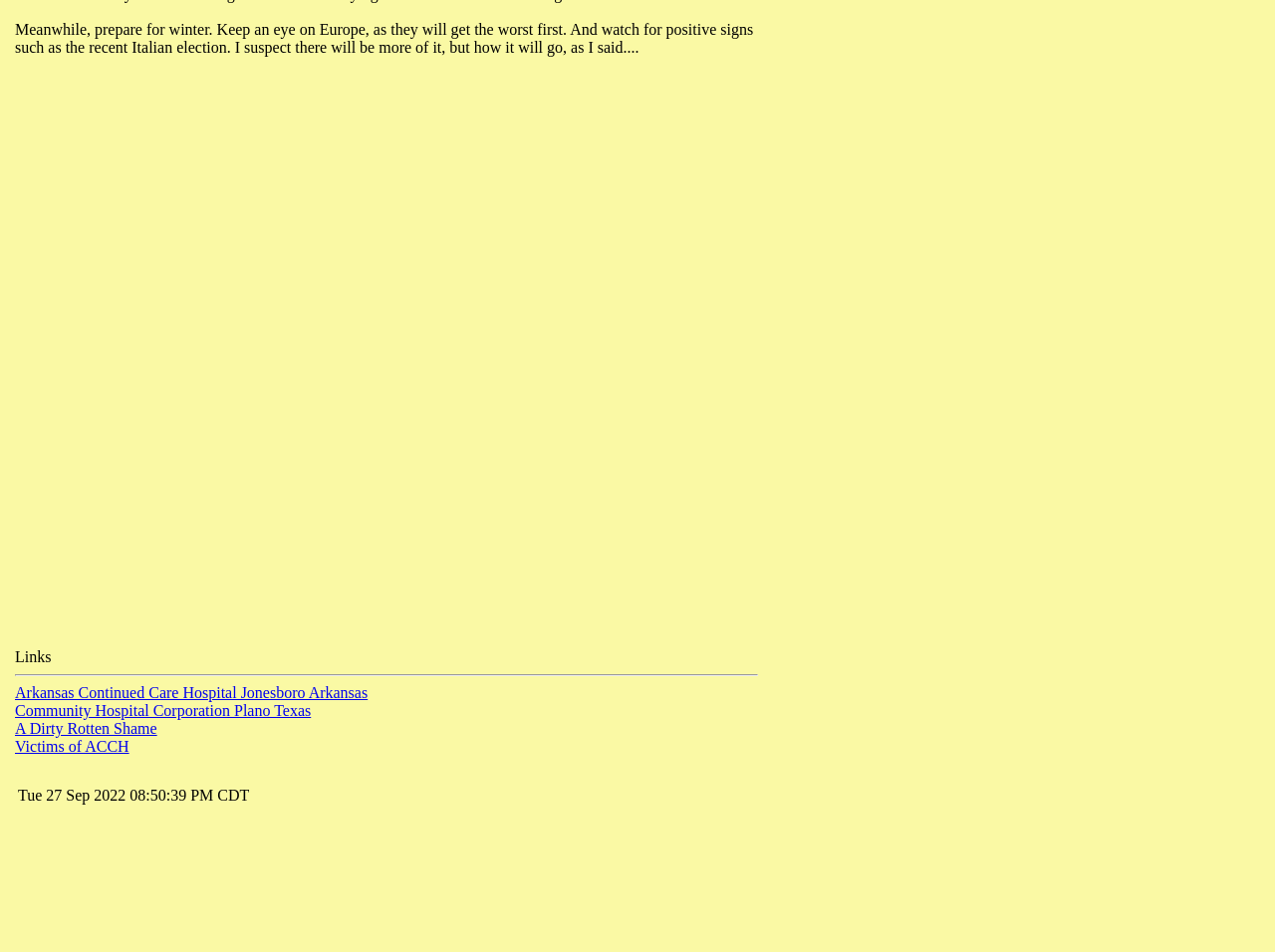Determine the bounding box for the described UI element: "Community Hospital Corporation Plano Texas".

[0.012, 0.737, 0.244, 0.755]